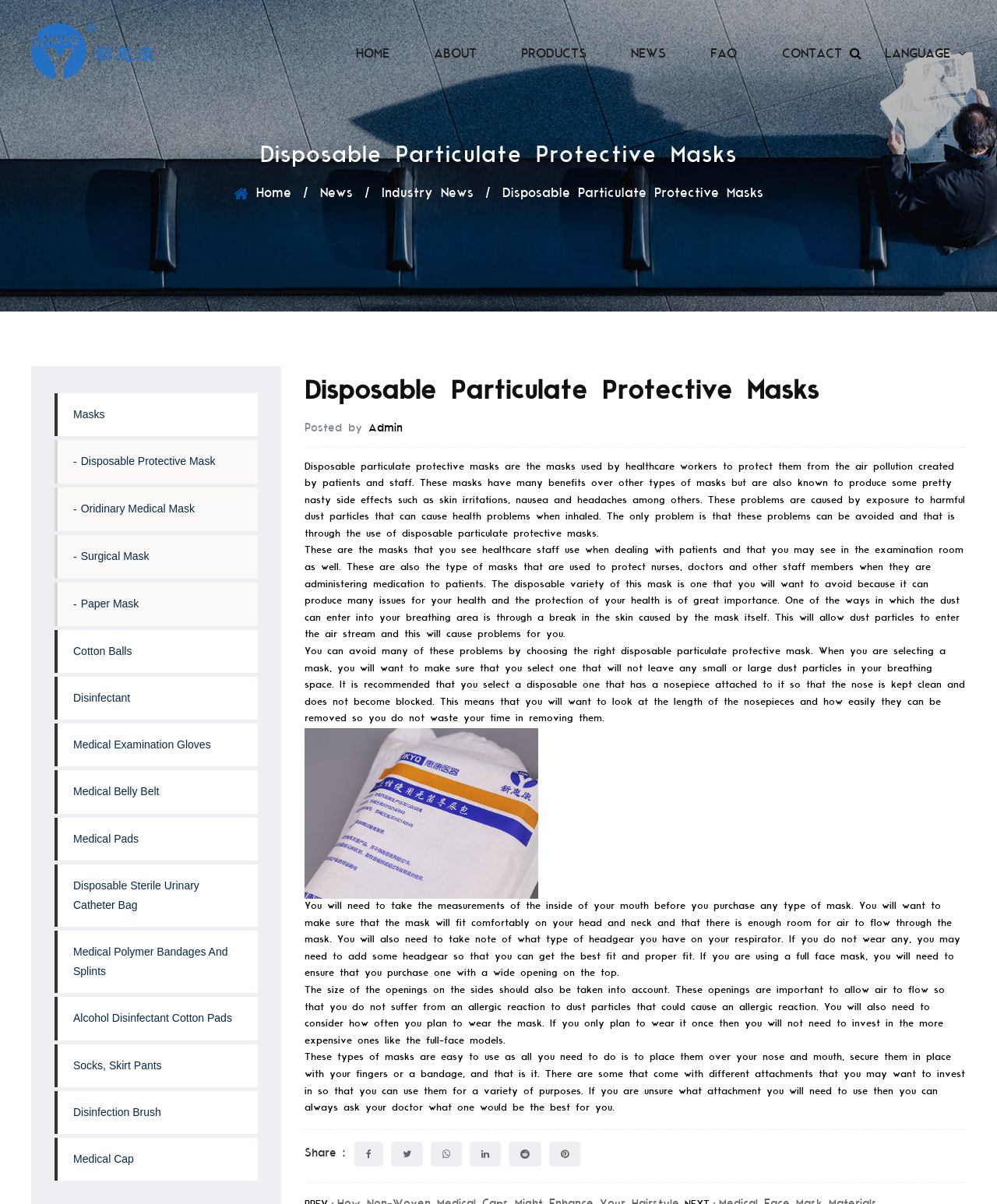Please provide the bounding box coordinates in the format (top-left x, top-left y, bottom-right x, bottom-right y). Remember, all values are floating point numbers between 0 and 1. What is the bounding box coordinate of the region described as: Alcohol Disinfectant Cotton Pads

[0.055, 0.828, 0.259, 0.864]